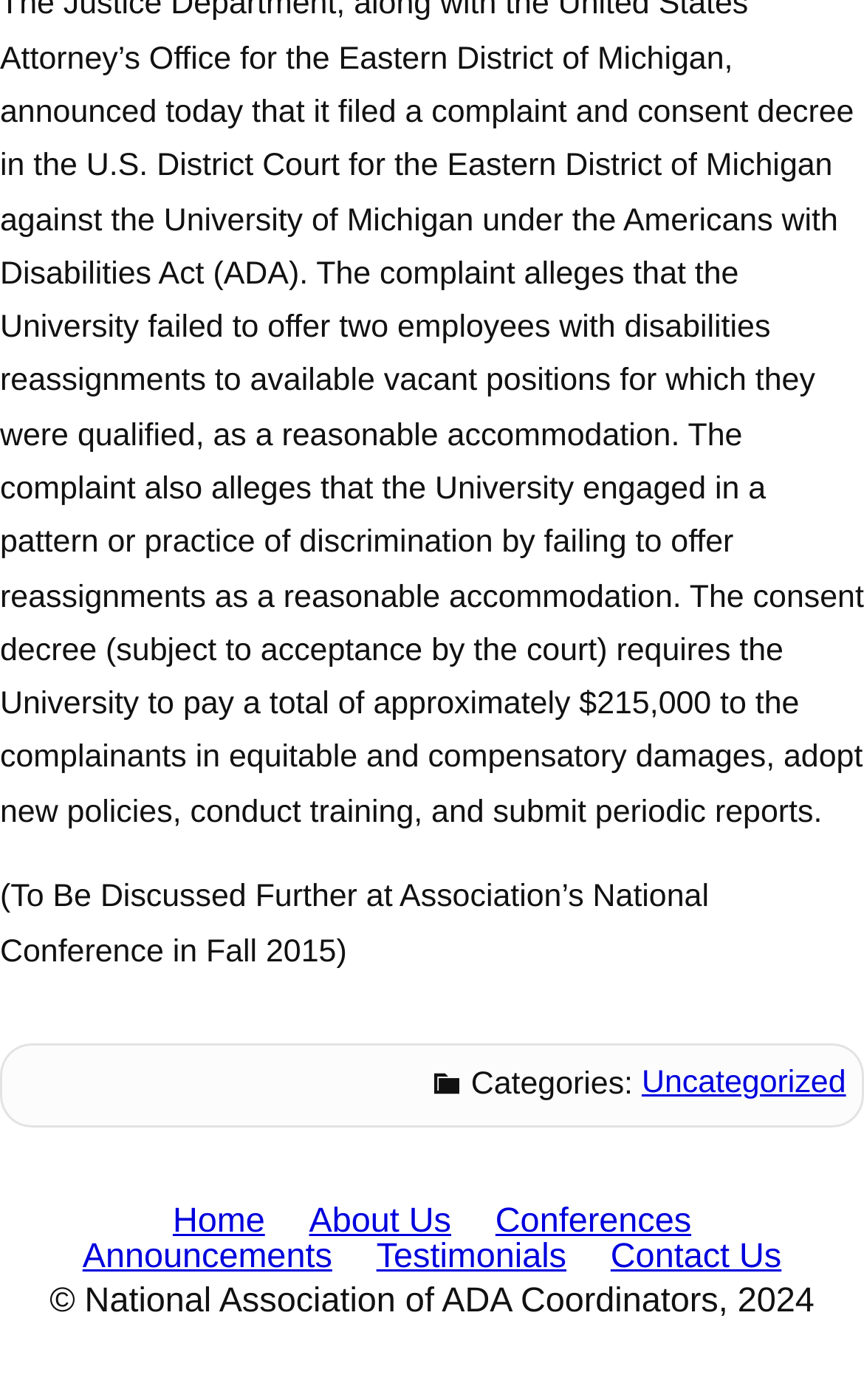What is the copyright year of the website?
Look at the image and provide a short answer using one word or a phrase.

2024